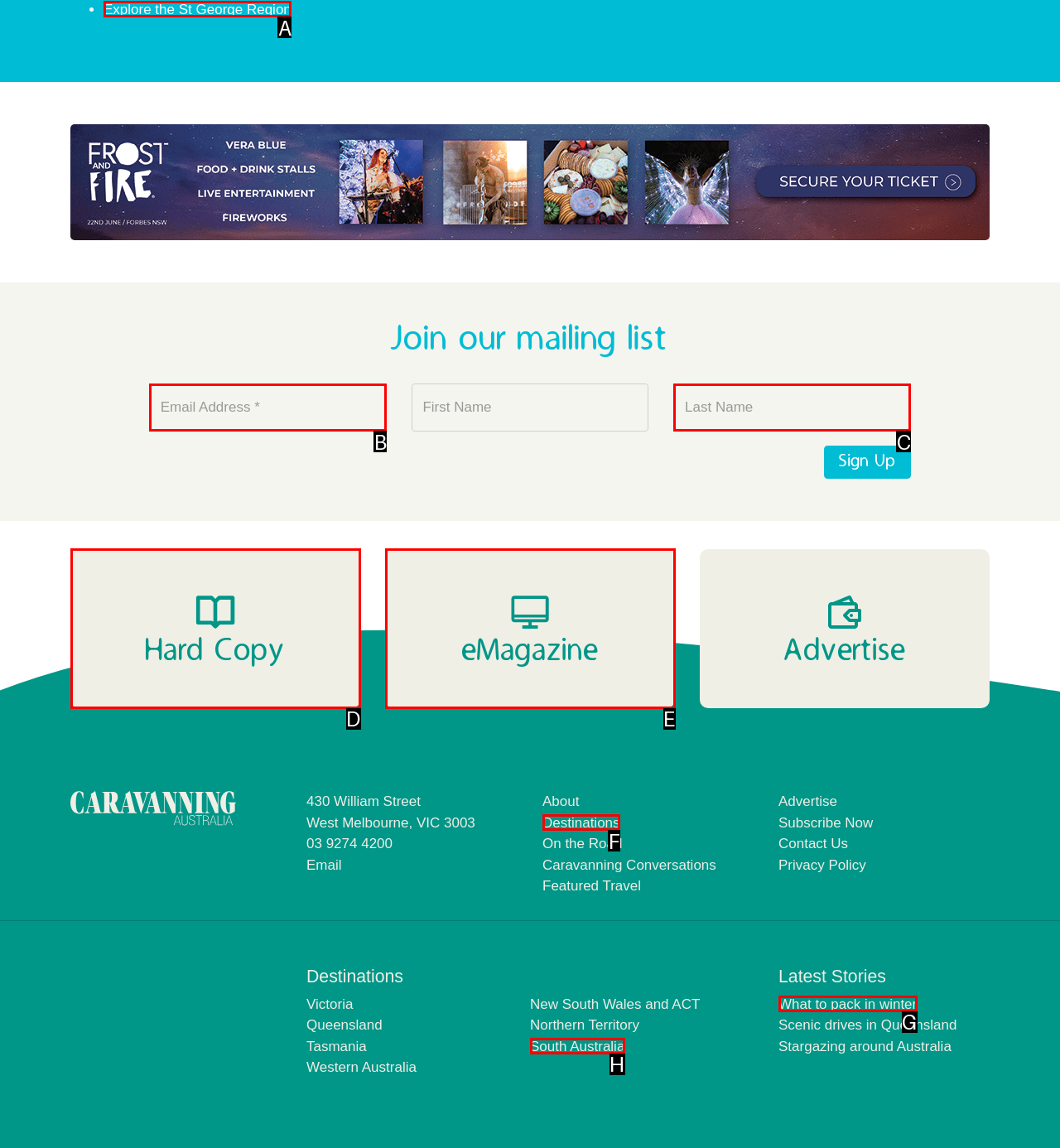Choose the HTML element that best fits the given description: Destinations. Answer by stating the letter of the option.

F